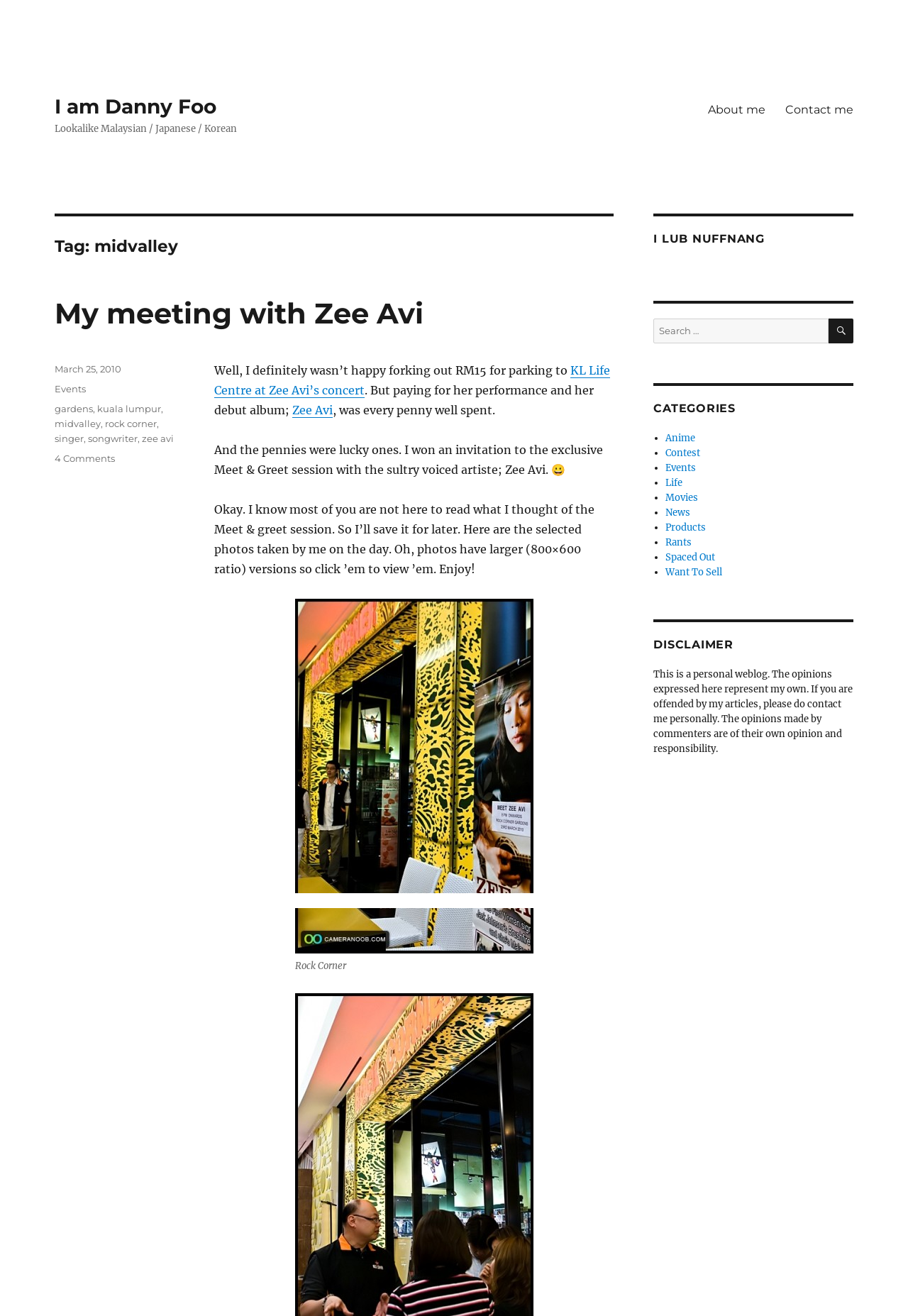Locate the bounding box of the UI element with the following description: "kuala lumpur".

[0.107, 0.306, 0.178, 0.315]